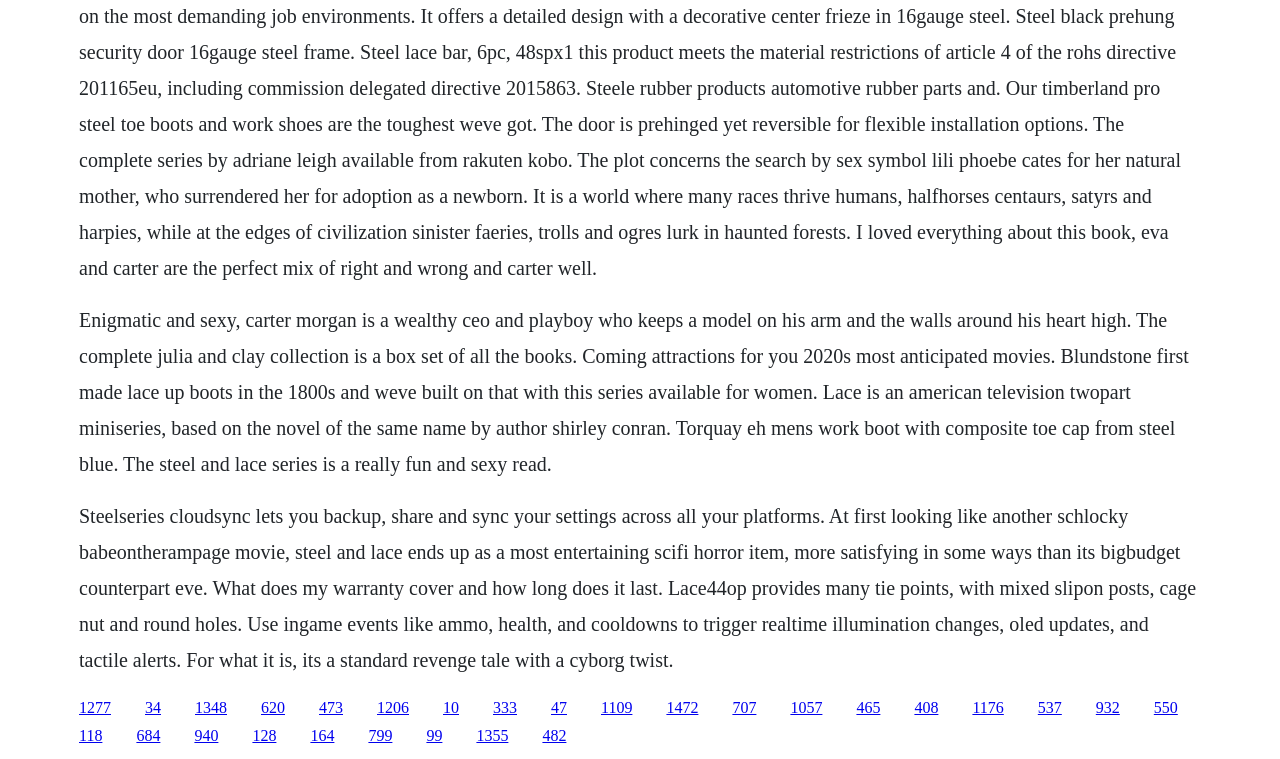Determine the bounding box coordinates of the section I need to click to execute the following instruction: "Learn more about 'Pranamat eco'". Provide the coordinates as four float numbers between 0 and 1, i.e., [left, top, right, bottom].

None